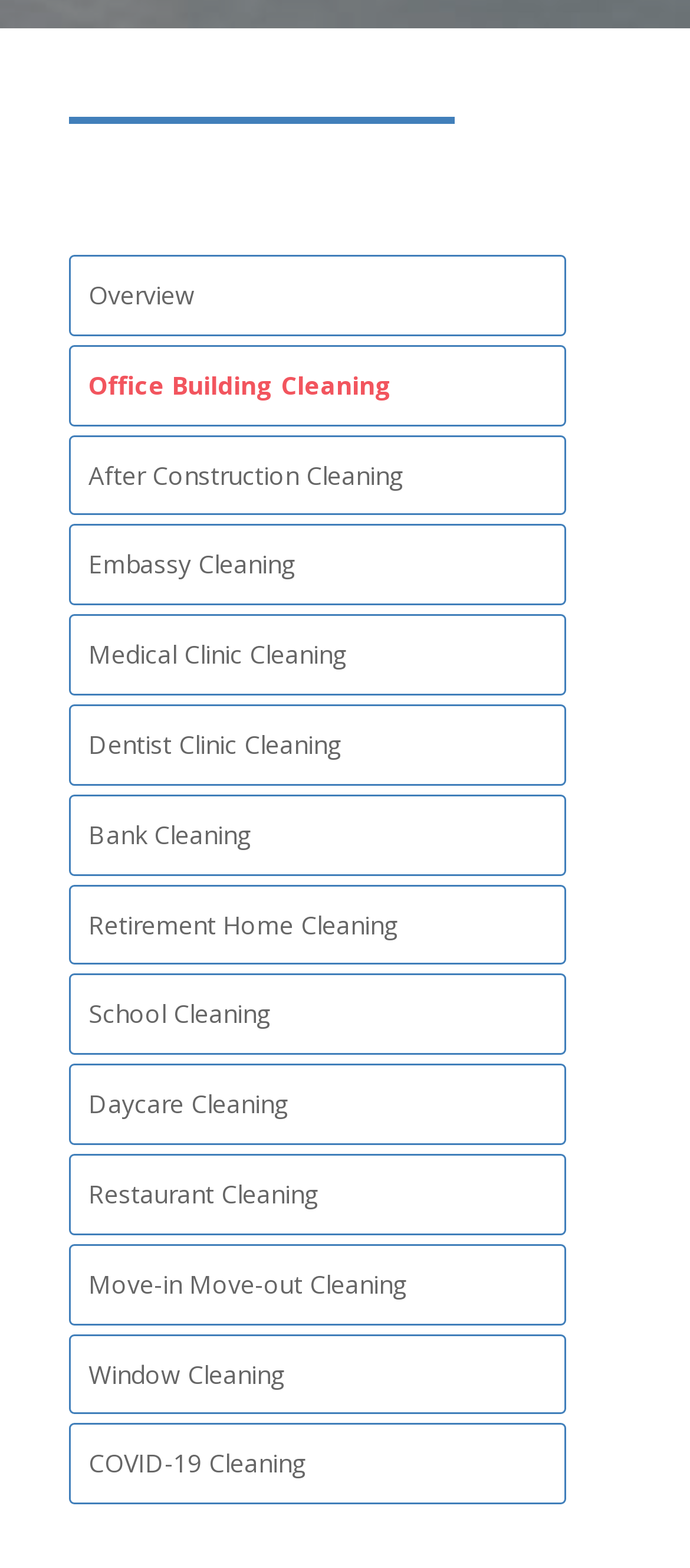Carefully examine the image and provide an in-depth answer to the question: Is there a cleaning service for restaurants?

I scanned the links under the 'Commercial Cleaning' heading and found a link that says 'Restaurant Cleaning', which indicates that there is a cleaning service for restaurants.